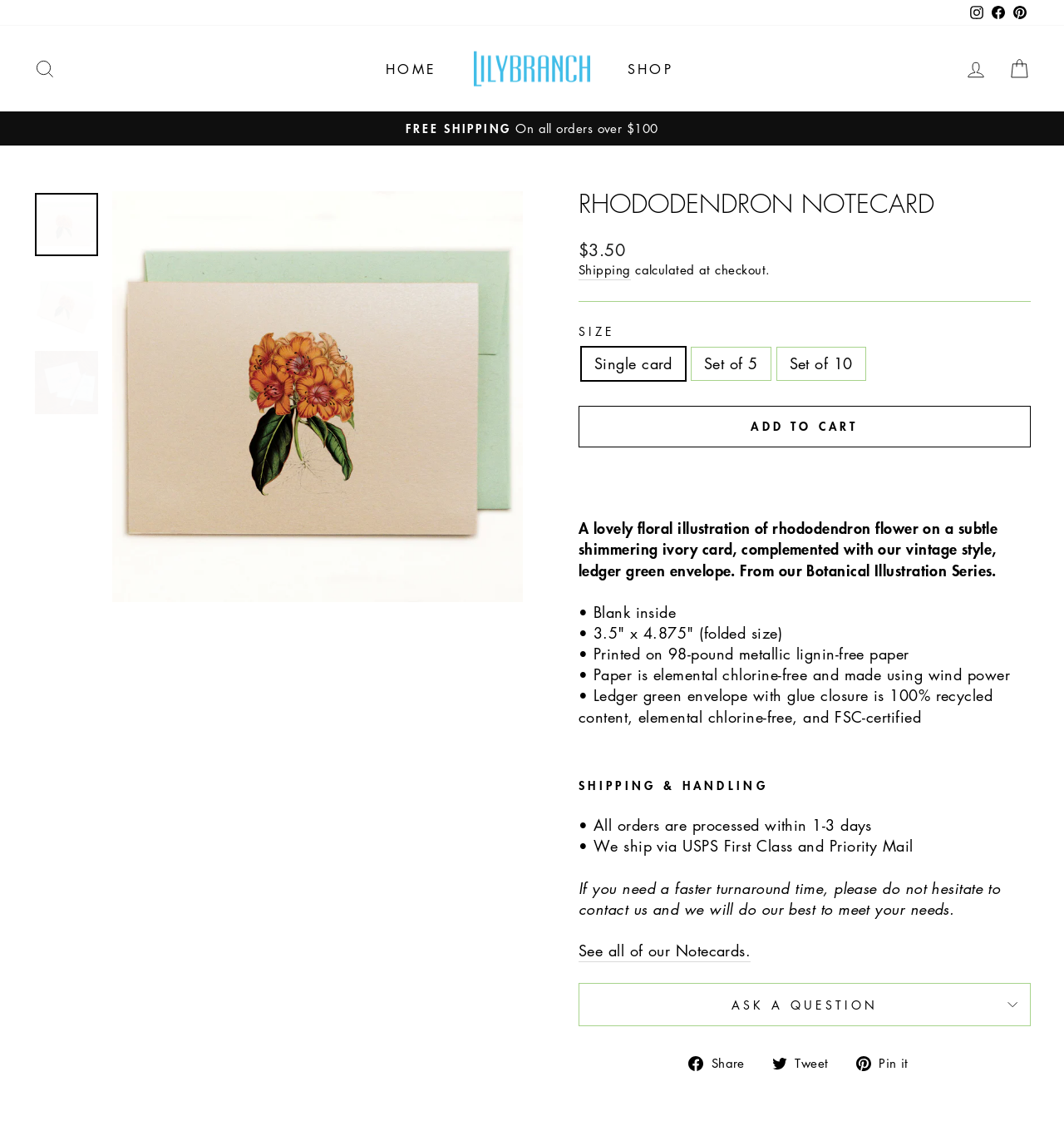Locate the coordinates of the bounding box for the clickable region that fulfills this instruction: "Add to cart".

[0.544, 0.362, 0.969, 0.399]